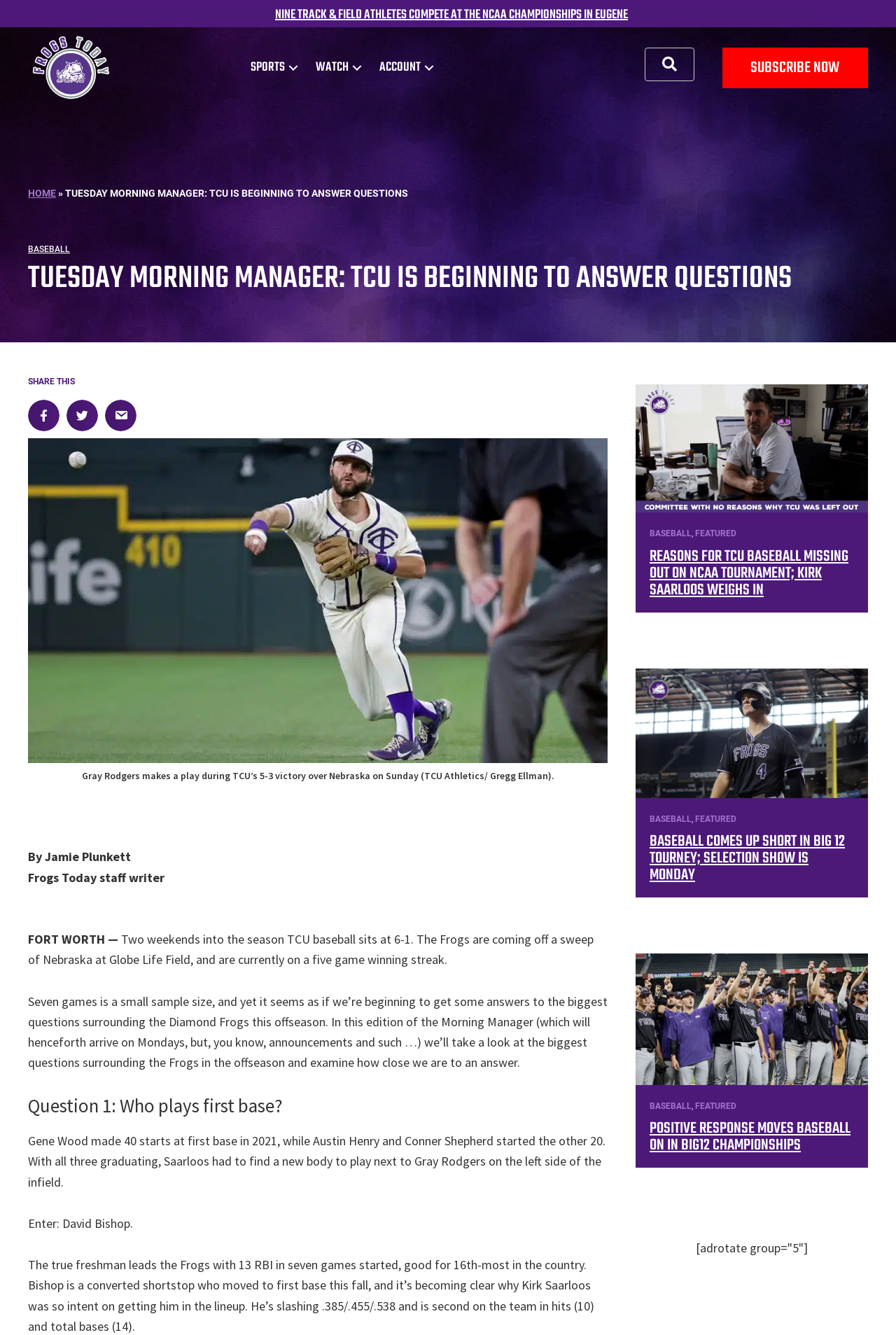What is the headline of the webpage?

TUESDAY MORNING MANAGER: TCU IS BEGINNING TO ANSWER QUESTIONS